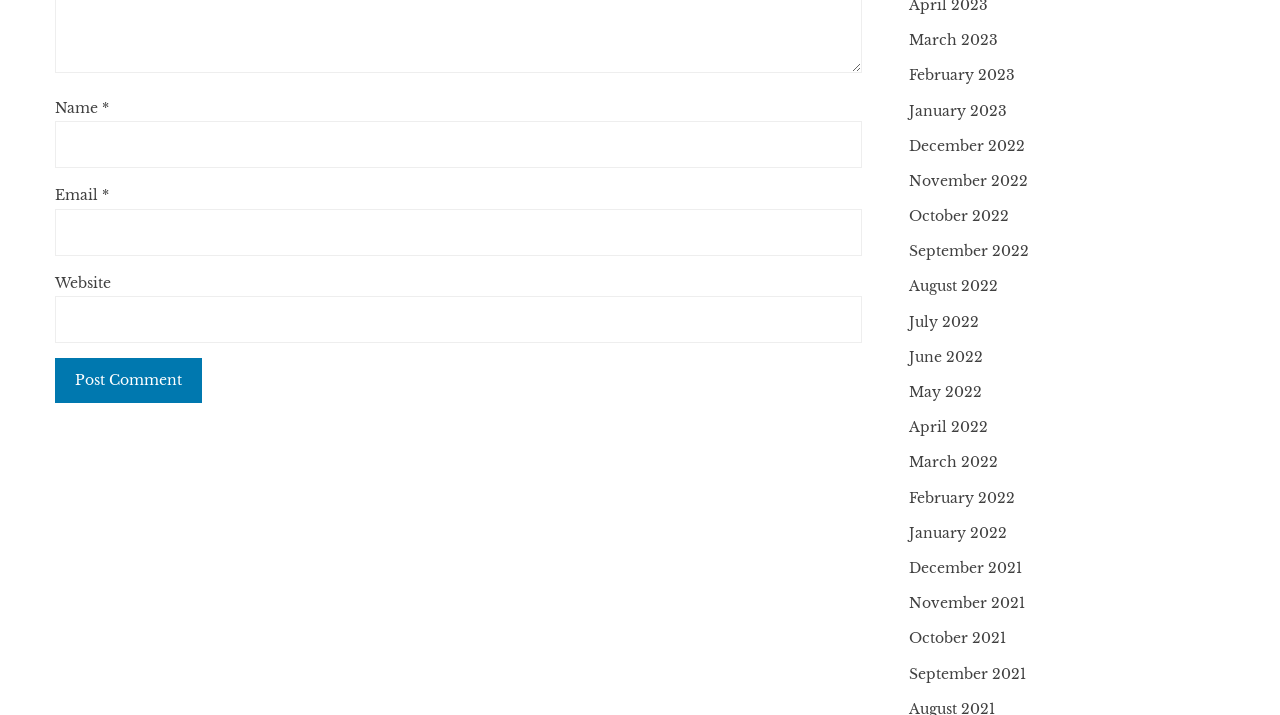Determine the bounding box coordinates of the clickable region to execute the instruction: "Visit the March 2023 page". The coordinates should be four float numbers between 0 and 1, denoted as [left, top, right, bottom].

[0.71, 0.044, 0.78, 0.069]